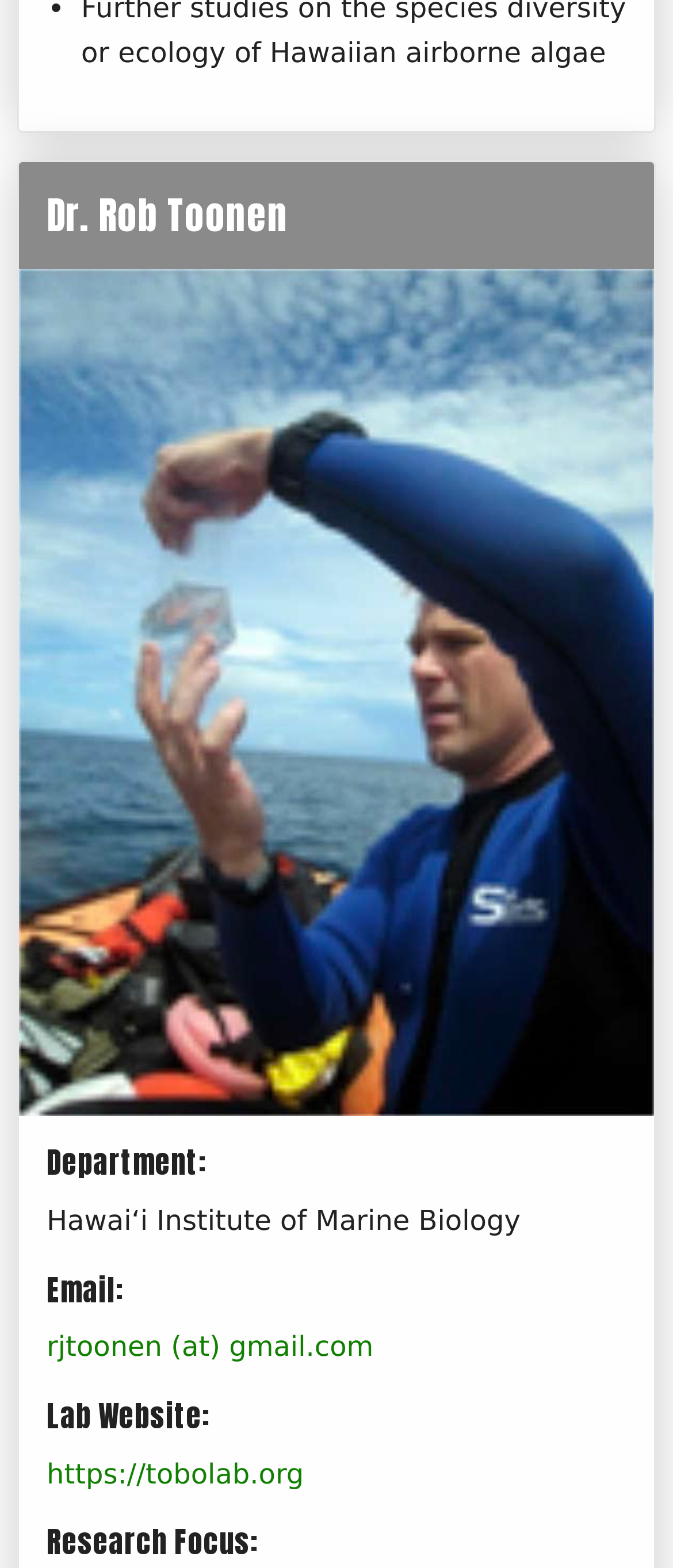Utilize the information from the image to answer the question in detail:
What is the name of the person?

The name of the person can be found in the heading element at the top of the page, which reads 'Dr. Rob Toonen'. This is also confirmed by the image element with the same name.